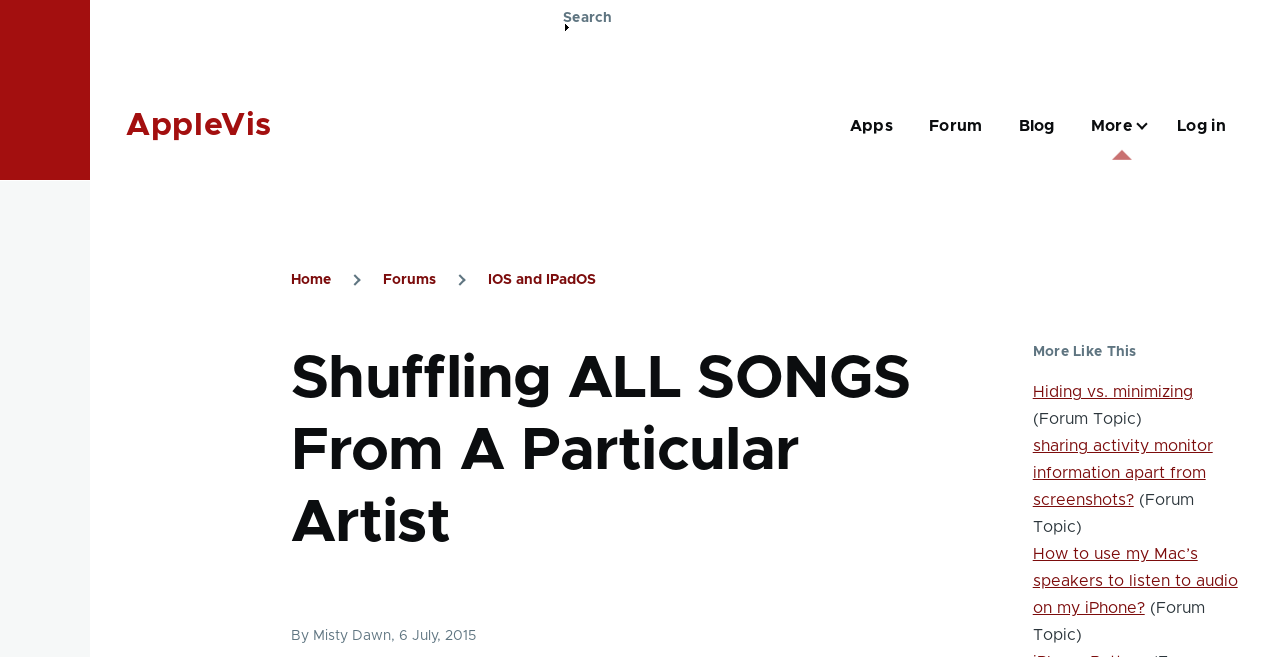Can you determine the bounding box coordinates of the area that needs to be clicked to fulfill the following instruction: "Search for something"?

[0.44, 0.0, 0.479, 0.274]